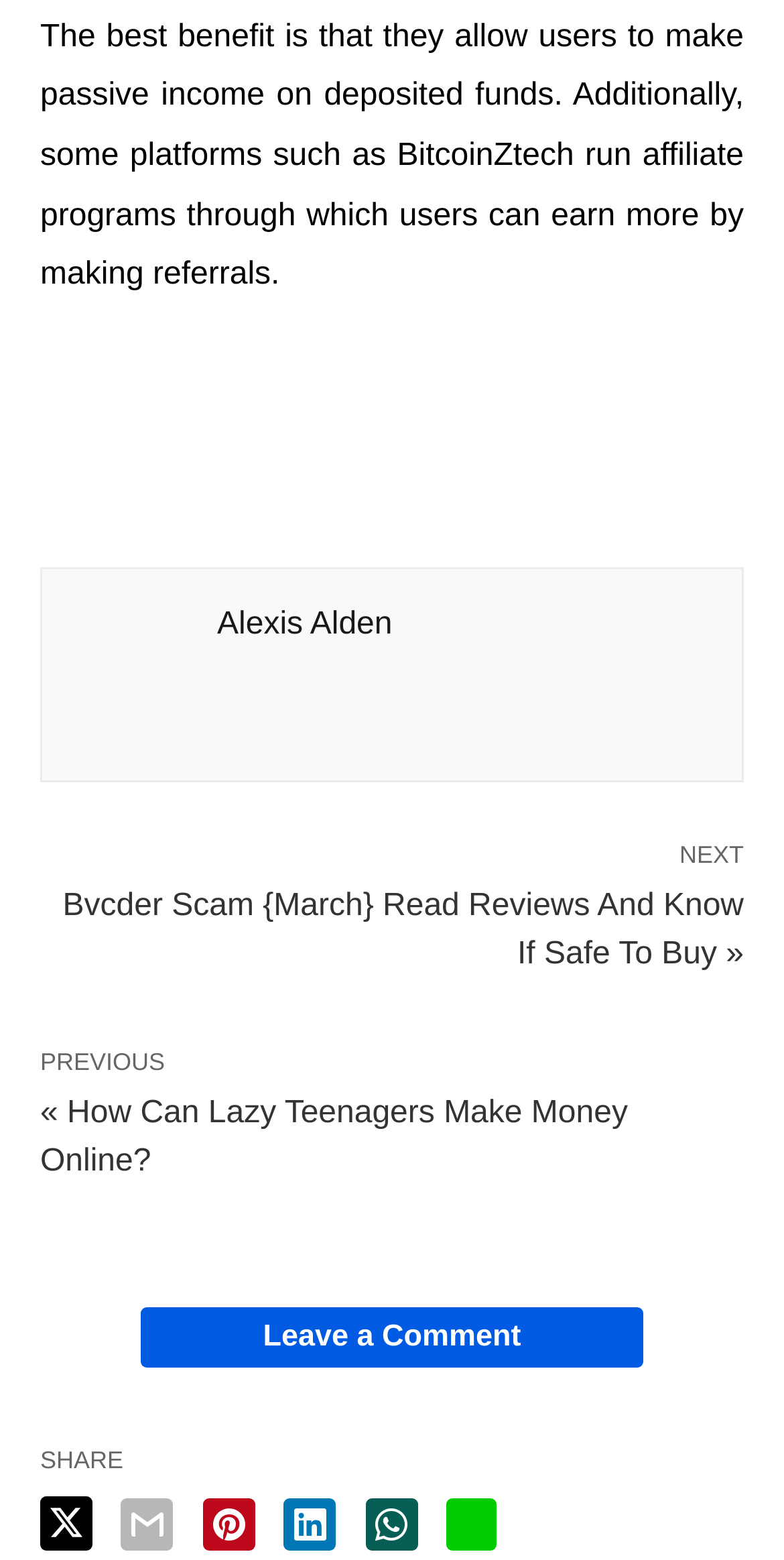Please provide a detailed answer to the question below based on the screenshot: 
What is the author's name?

The author's name is found in the static text element at the top of the page, which reads 'Alexis Alden'.